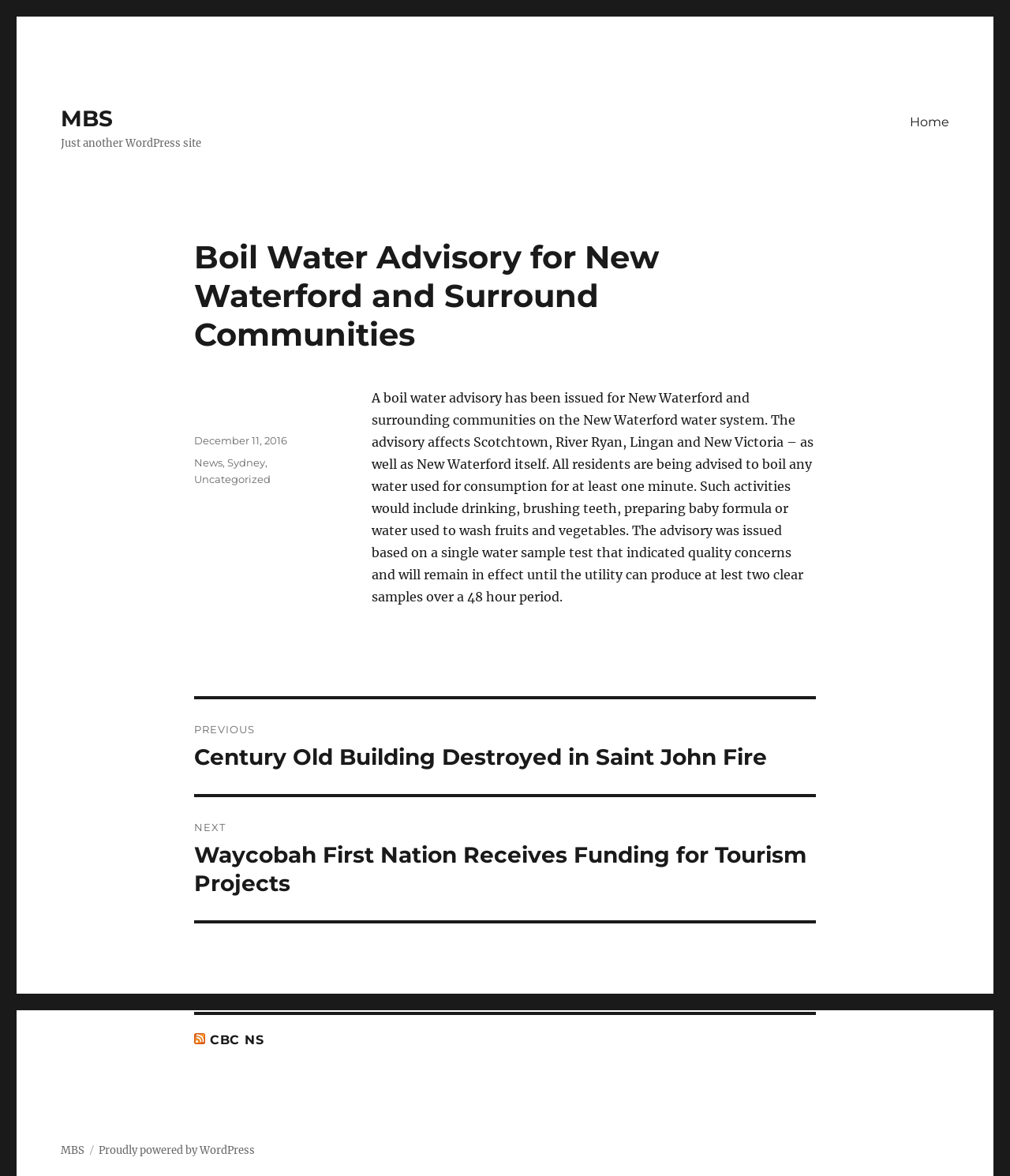What is the category of the post?
Provide an in-depth answer to the question, covering all aspects.

The categories of the post can be found in the footer section of the webpage, where it is stated as 'Categories: News, Sydney, Uncategorized'.